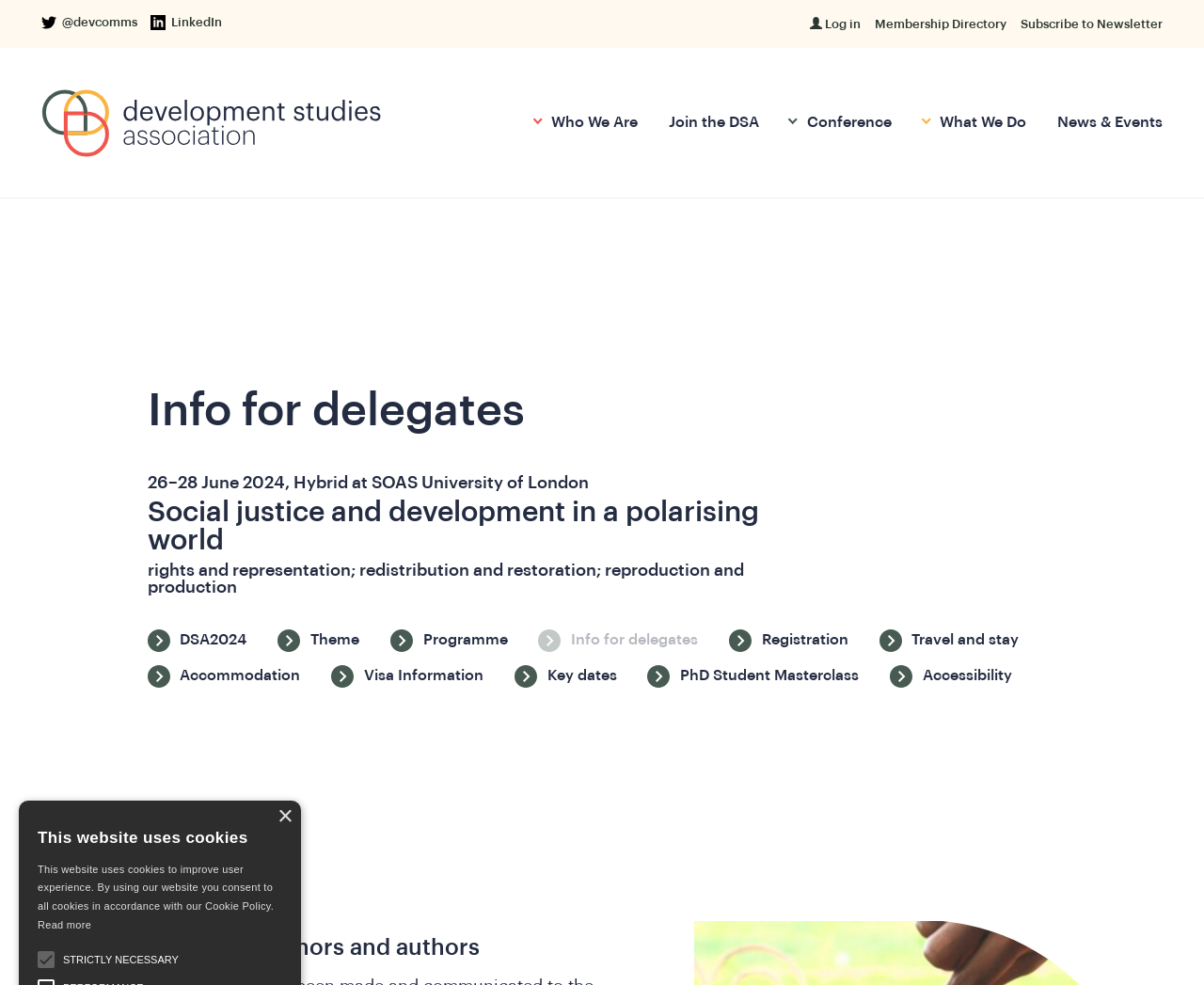How many subtopics are there under the theme?
Carefully analyze the image and provide a thorough answer to the question.

I counted the number of static text elements that describe the subtopics under the theme, which are 'rights and representation', 'redistribution and restoration', 'reproduction and production', and an empty element.